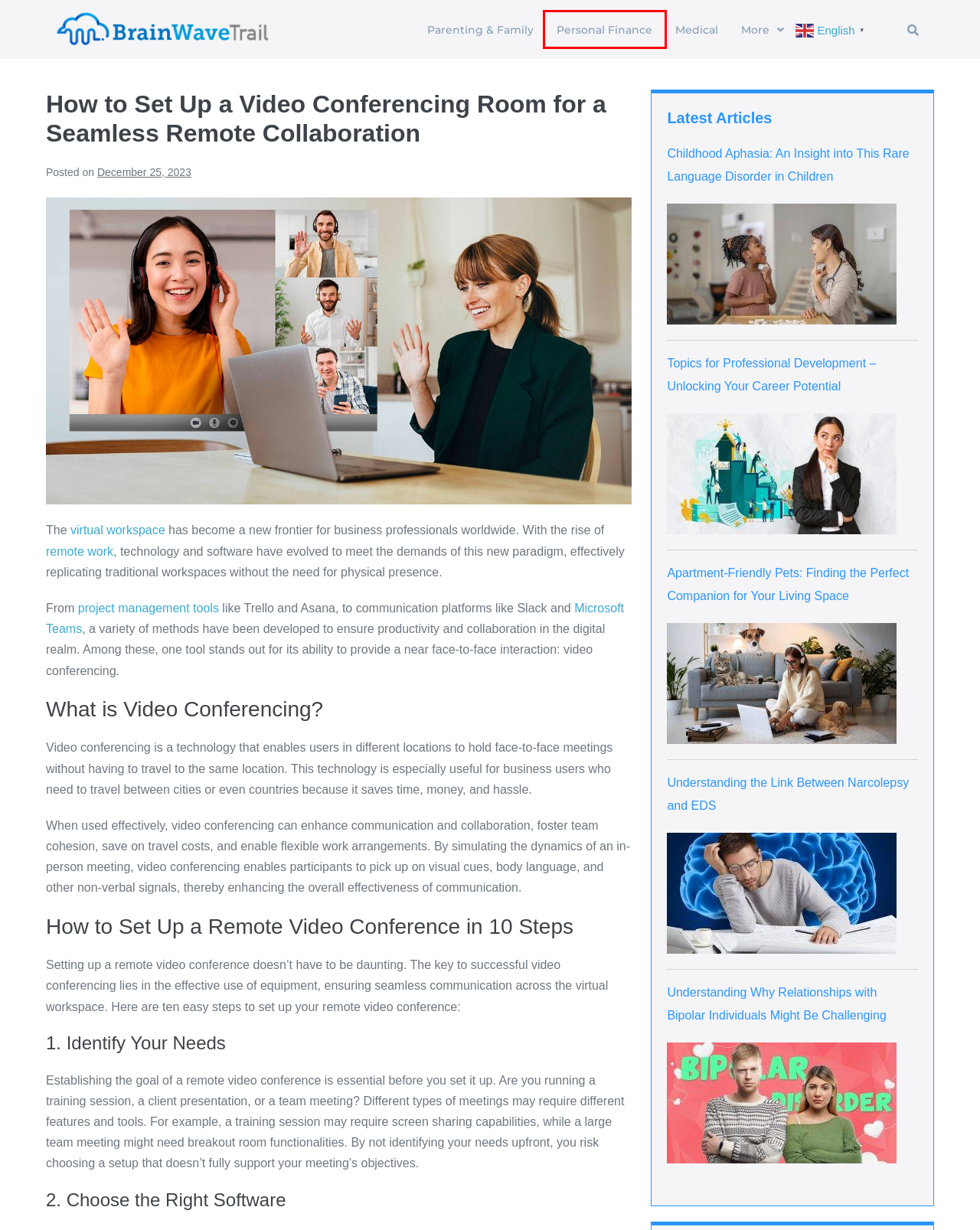Given a webpage screenshot with a UI element marked by a red bounding box, choose the description that best corresponds to the new webpage that will appear after clicking the element. The candidates are:
A. Bipolar Disorder and Relationships: Why Do They Fail?
B. The Connection Between Narcolepsy and EDS
C. Childhood Aphasia: Insight and Management of Aphasia in Children
D. Apartment-Friendly Pets: Perfect Companions for Your Space
E. How to Get Clients as a Virtual Assistant - BrainWaveTrail.com
F. Your request has been blocked. This could be
                        due to several reasons.
G. Medical Archives - BrainWaveTrail.com
H. Personal Finance Archives - BrainWaveTrail.com

H